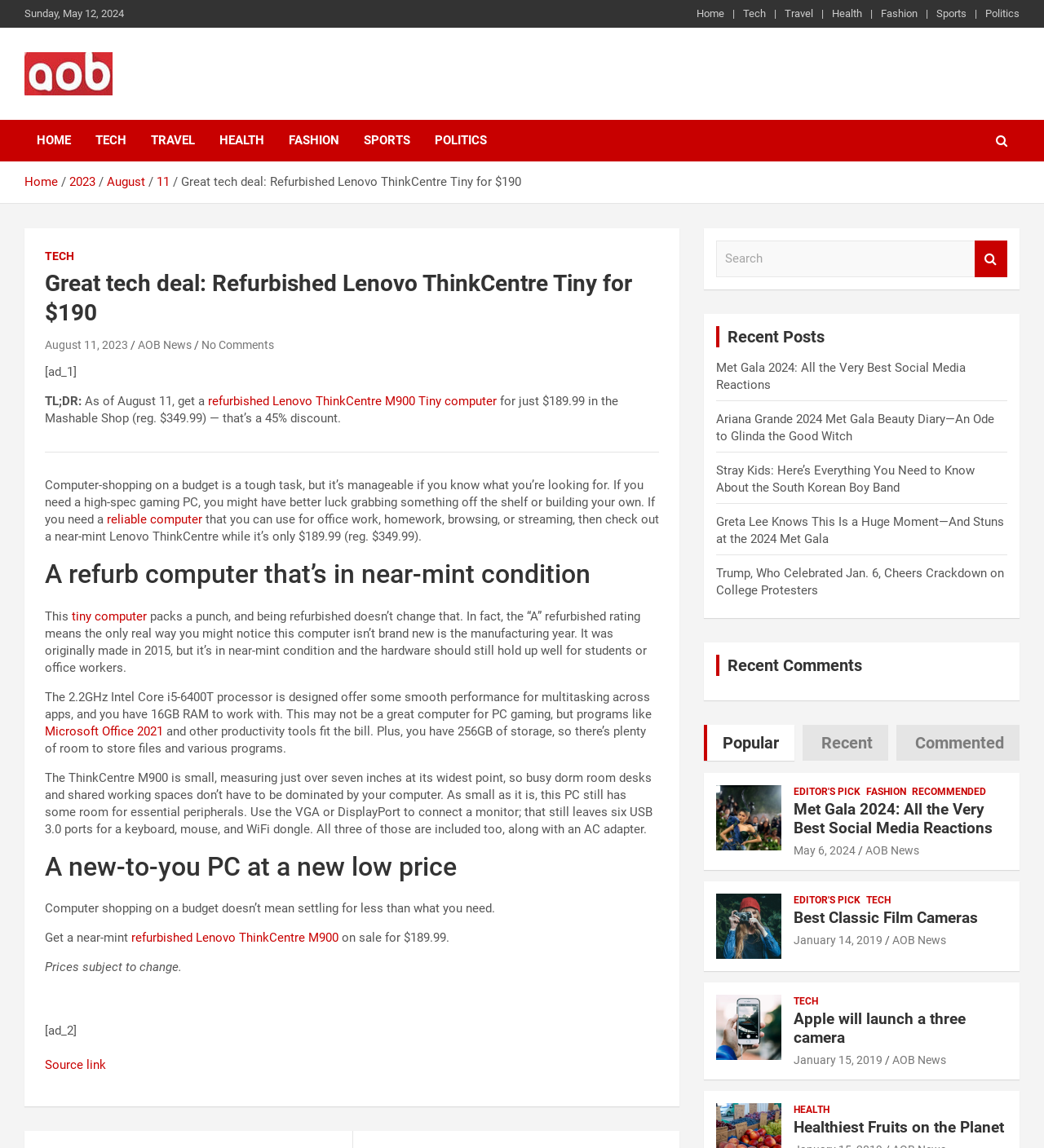What is the processor of the refurbished Lenovo ThinkCentre Tiny computer?
Answer the question with a single word or phrase by looking at the picture.

2.2GHz Intel Core i5-6400T